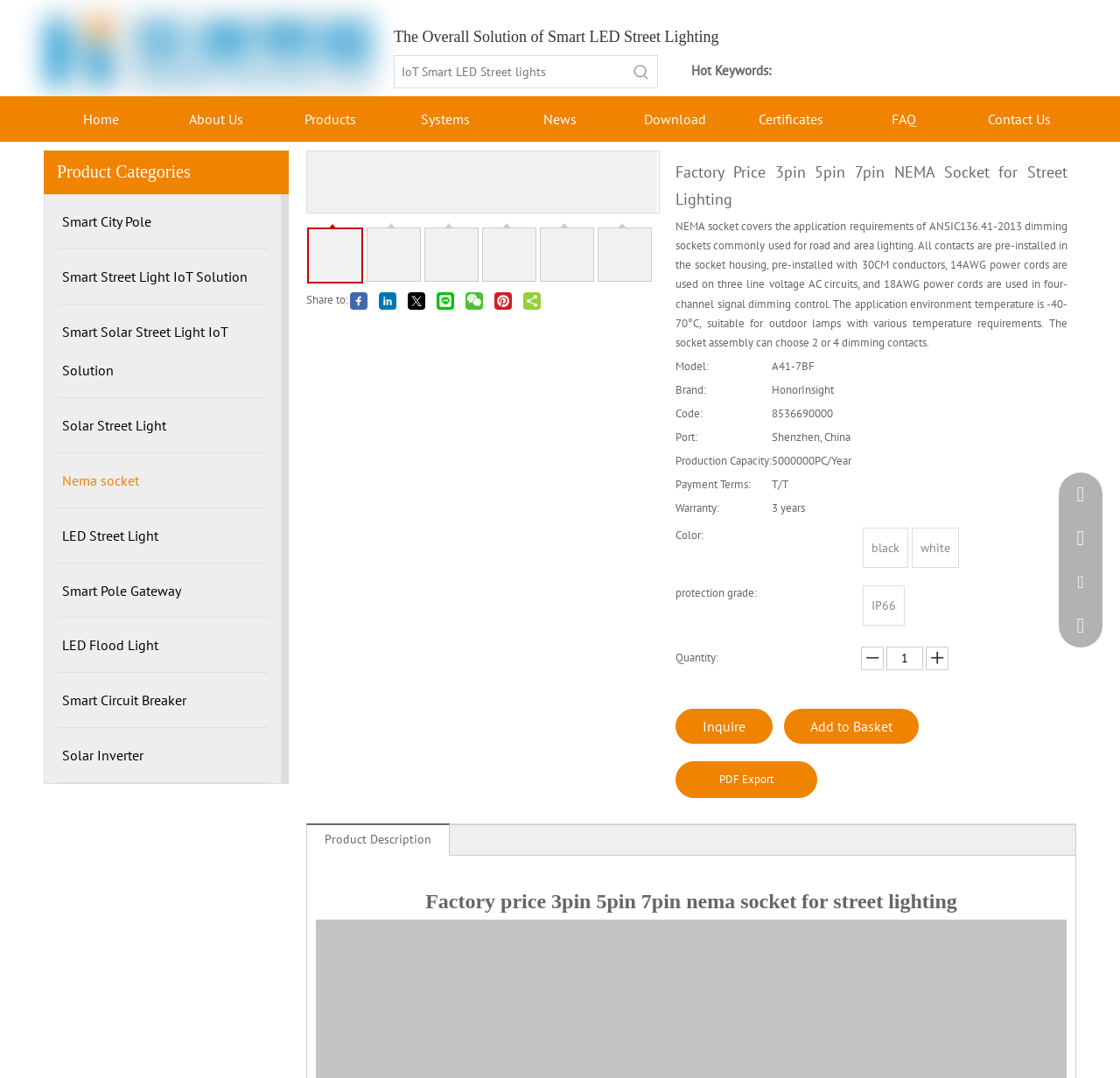Could you determine the bounding box coordinates of the clickable element to complete the instruction: "Click the logo"? Provide the coordinates as four float numbers between 0 and 1, i.e., [left, top, right, bottom].

[0.039, 0.008, 0.336, 0.09]